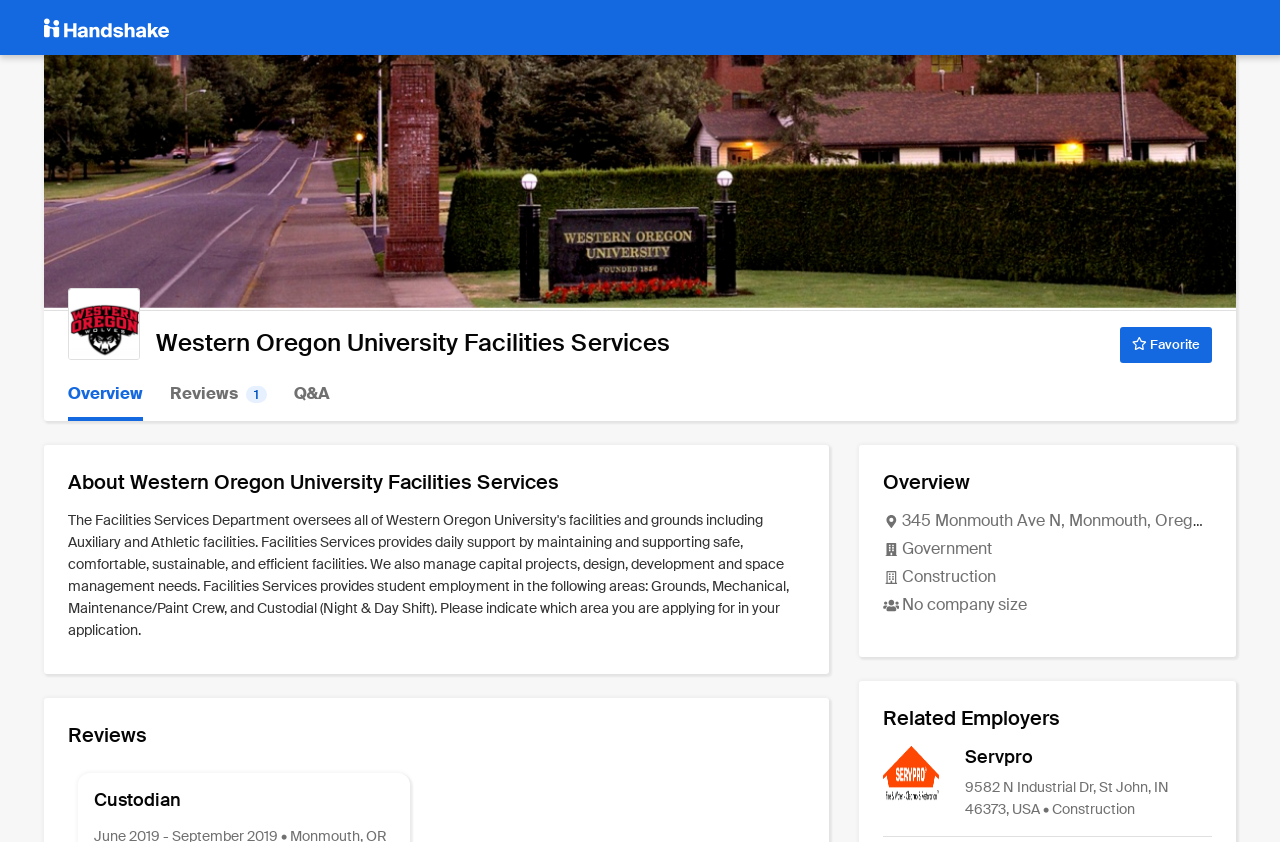Identify the bounding box coordinates for the UI element described as: "alt="Handshake"". The coordinates should be provided as four floats between 0 and 1: [left, top, right, bottom].

[0.034, 0.021, 0.132, 0.045]